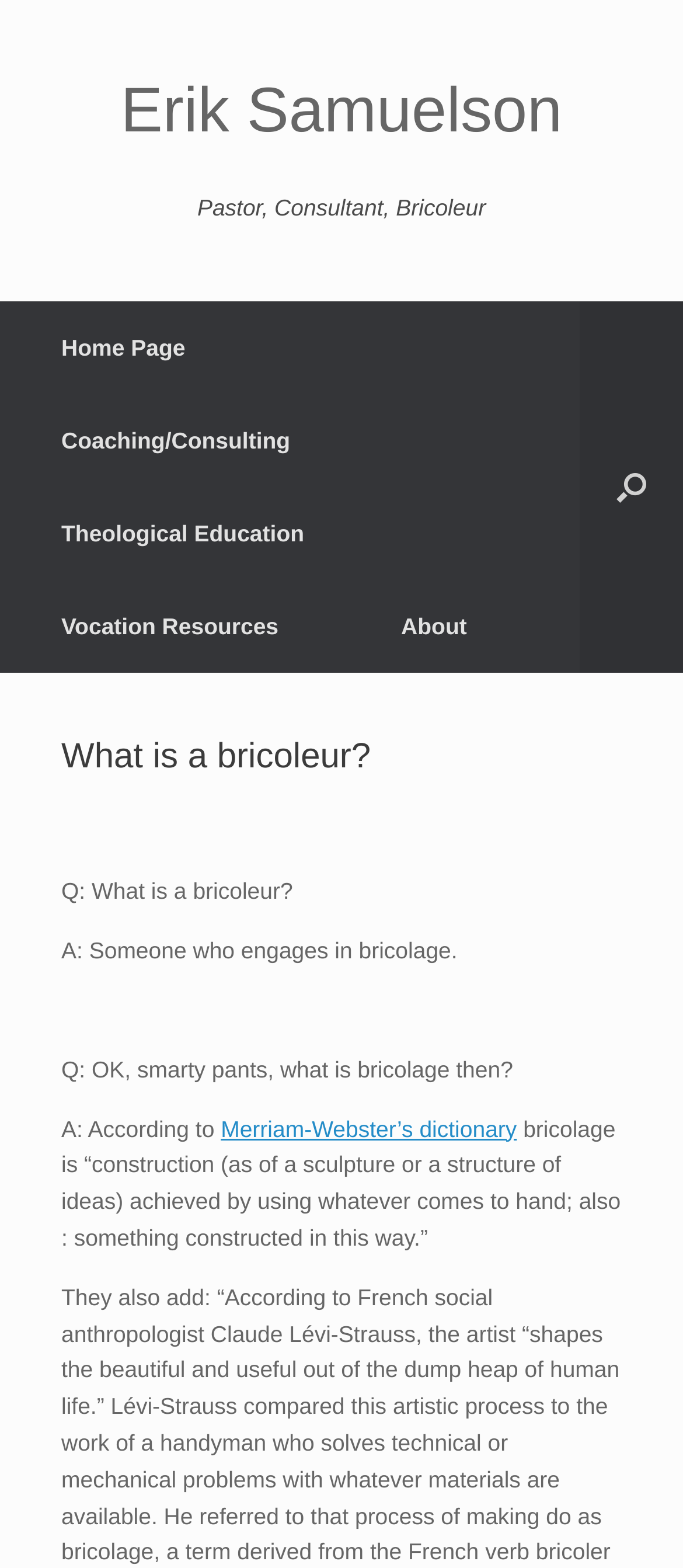What is the name of the dictionary that defines bricolage?
Refer to the image and provide a one-word or short phrase answer.

Merriam-Webster's dictionary